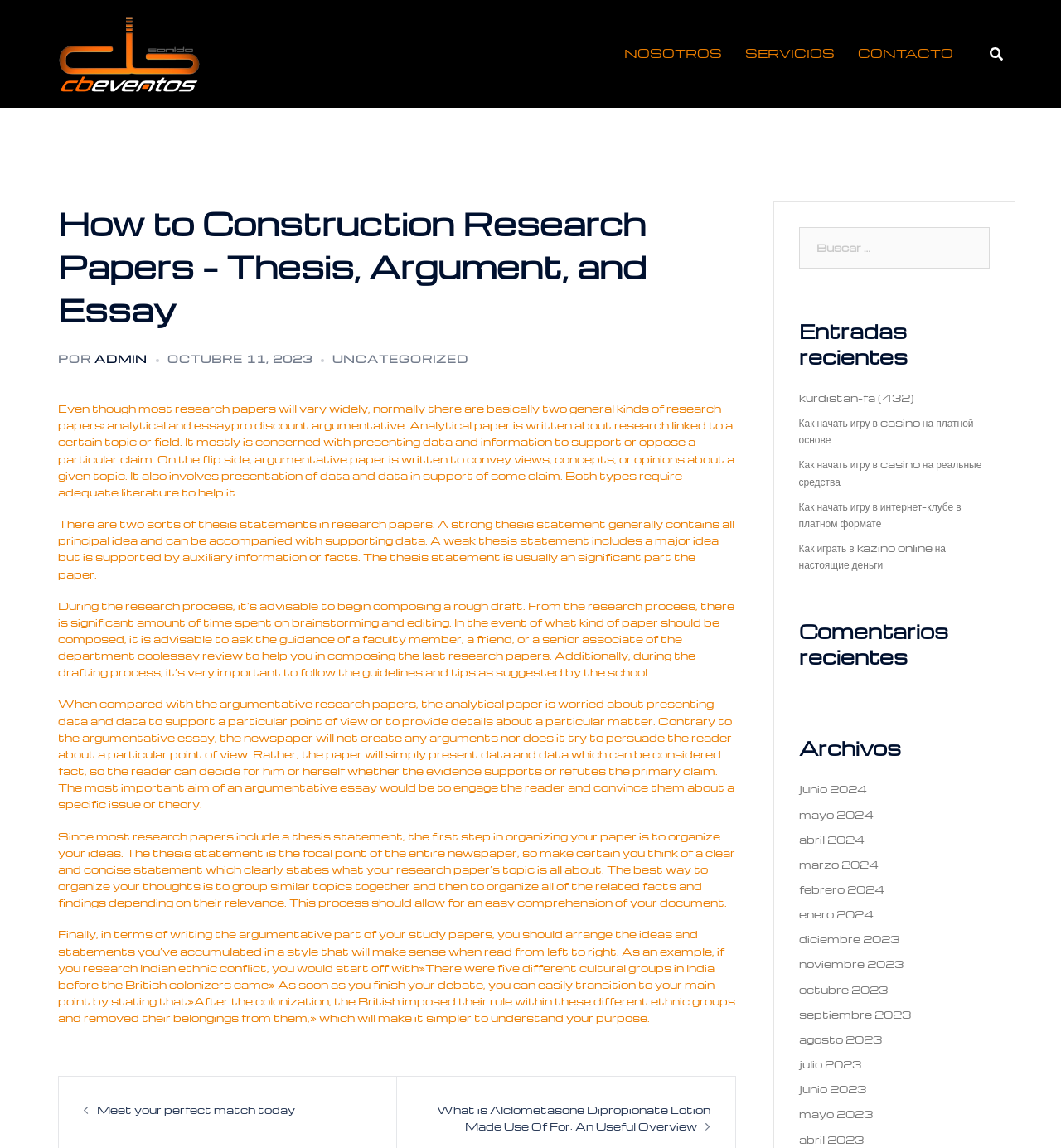Please specify the bounding box coordinates for the clickable region that will help you carry out the instruction: "Visit 'Antoine, Beyond the Da Vinci Code, the true meeting with God!' book".

None